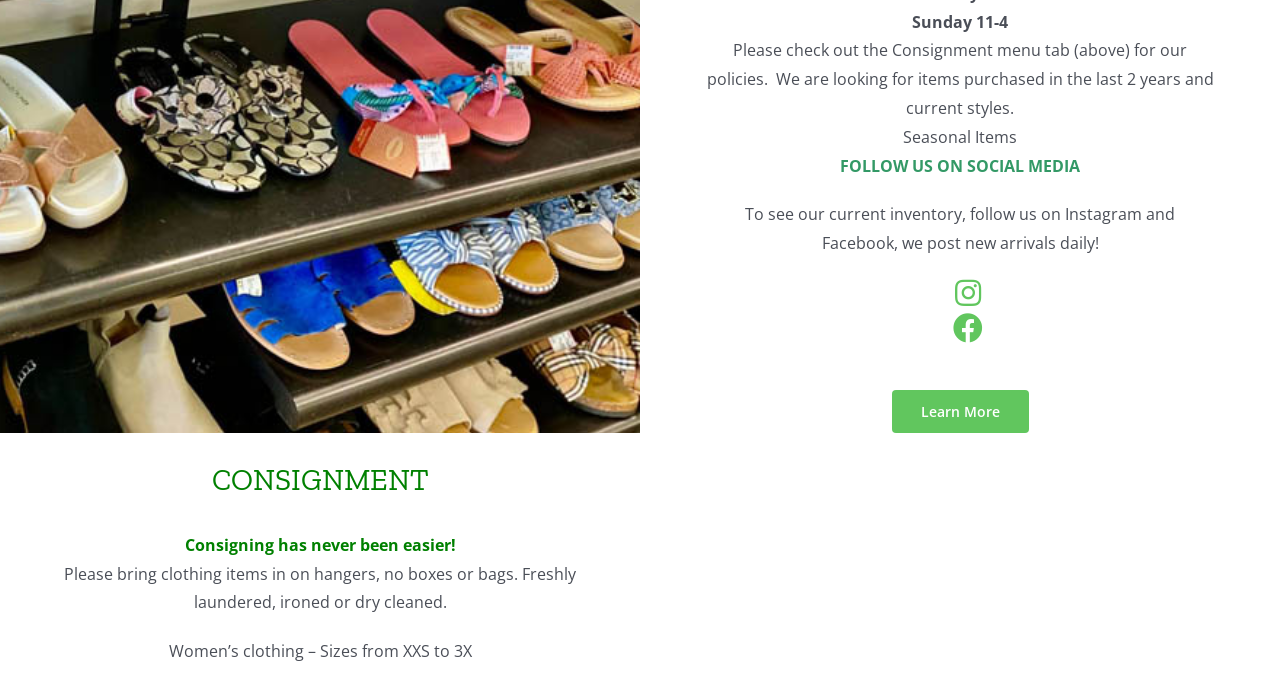Based on the description "aria-label="Link to https://www.facebook.com/cotton.kloset/"", find the bounding box of the specified UI element.

[0.744, 0.465, 0.768, 0.509]